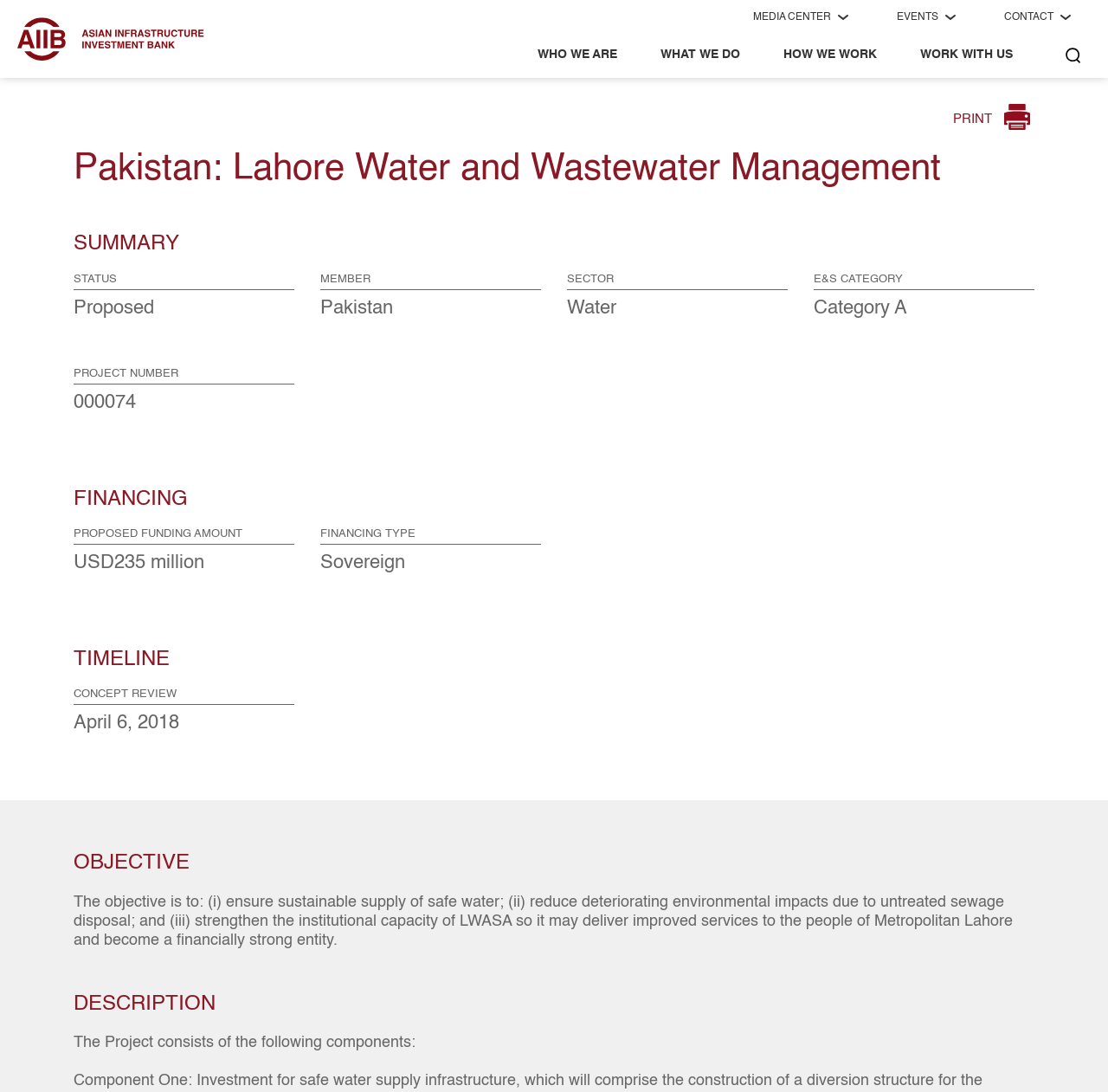Please locate the clickable area by providing the bounding box coordinates to follow this instruction: "Read Narryer Metals Secure Canadian Lithium news".

None